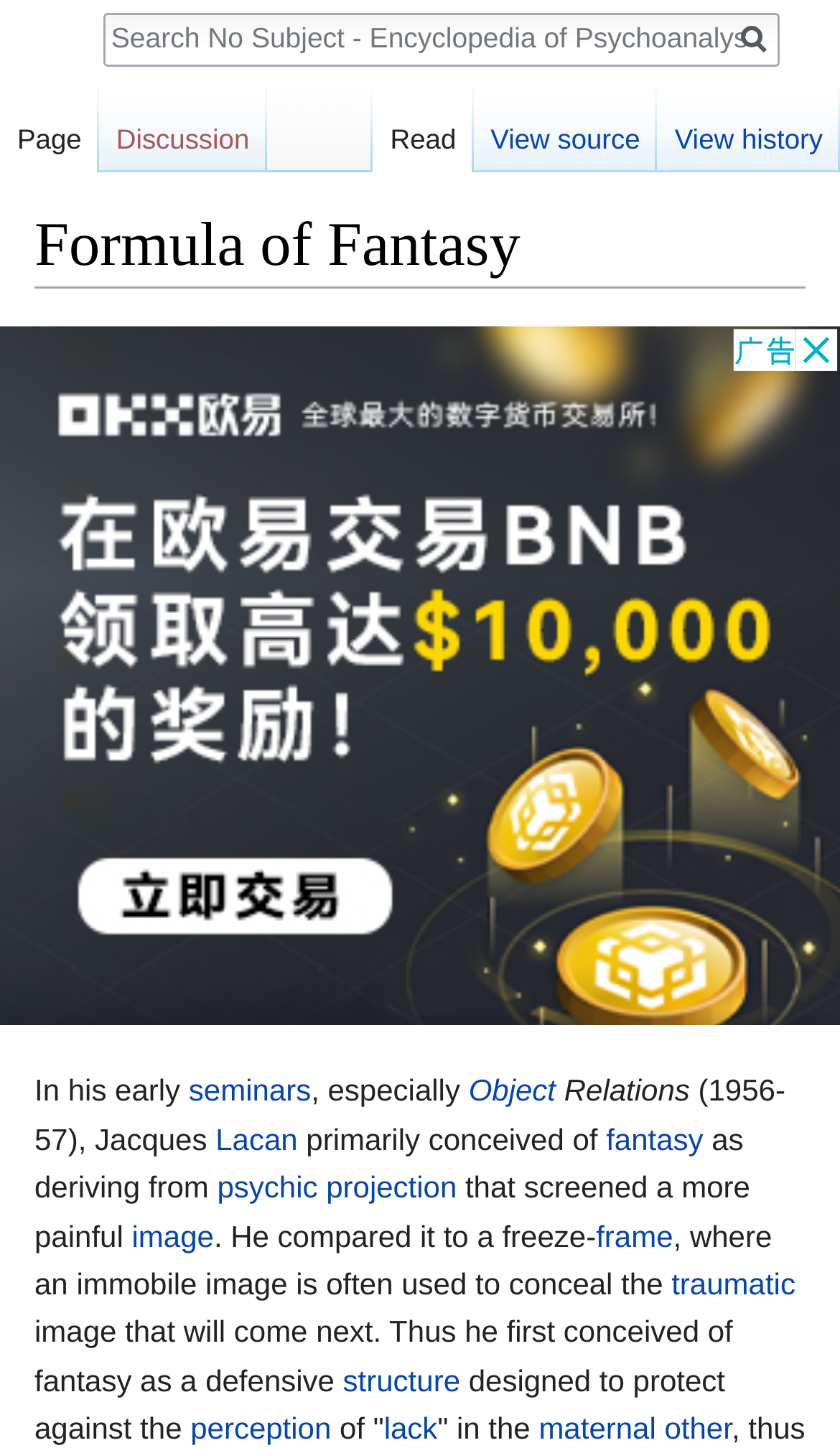Please identify and generate the text content of the webpage's main heading.

Formula of Fantasy